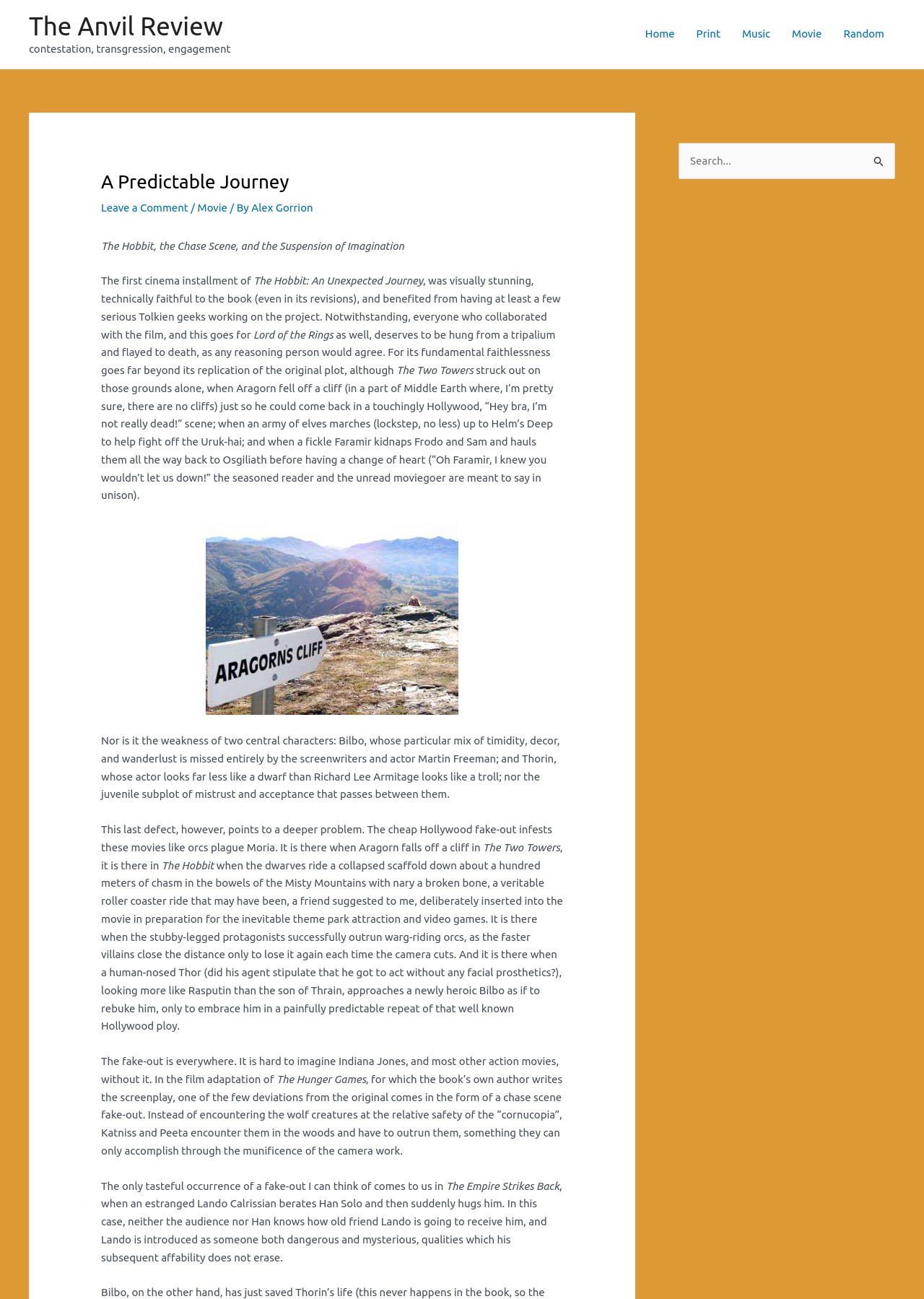Please provide a detailed answer to the question below by examining the image:
What is the name of the movie being reviewed?

The question can be answered by looking at the text content of the webpage, specifically the heading 'A Predictable Journey' and the subsequent text 'The first cinema installment of: An Unexpected Journey'. This suggests that the movie being reviewed is 'The Hobbit'.